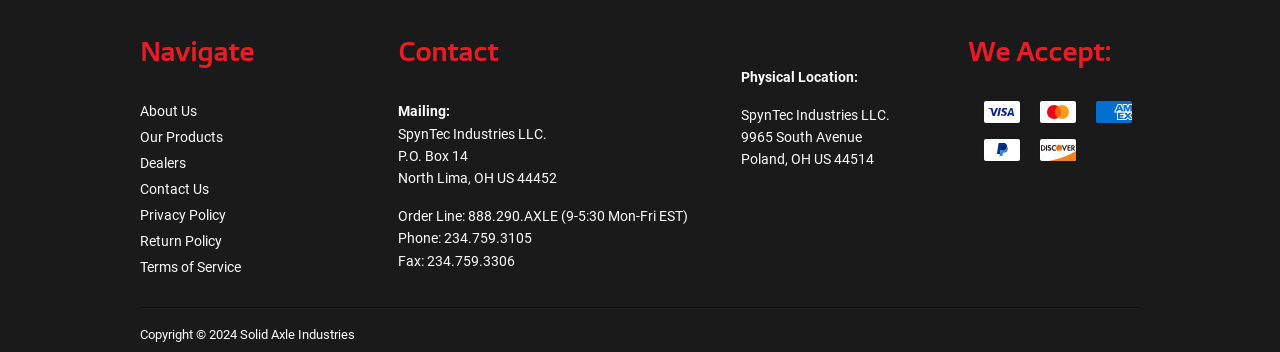Given the element description Dealers, identify the bounding box coordinates for the UI element on the webpage screenshot. The format should be (top-left x, top-left y, bottom-right x, bottom-right y), with values between 0 and 1.

[0.109, 0.44, 0.145, 0.486]